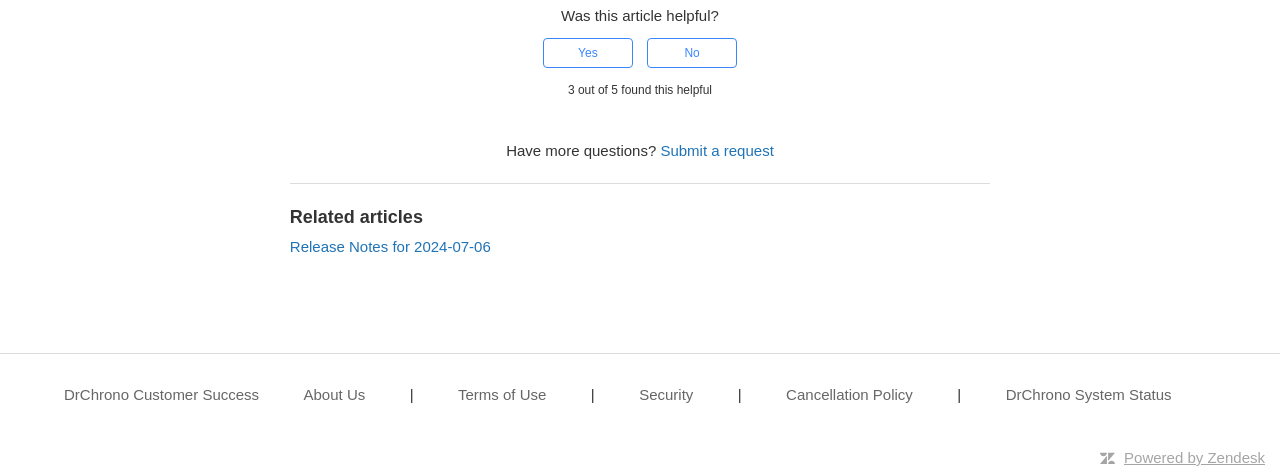Locate the bounding box coordinates of the area where you should click to accomplish the instruction: "Go to DrChrono Customer Success".

[0.05, 0.809, 0.202, 0.856]